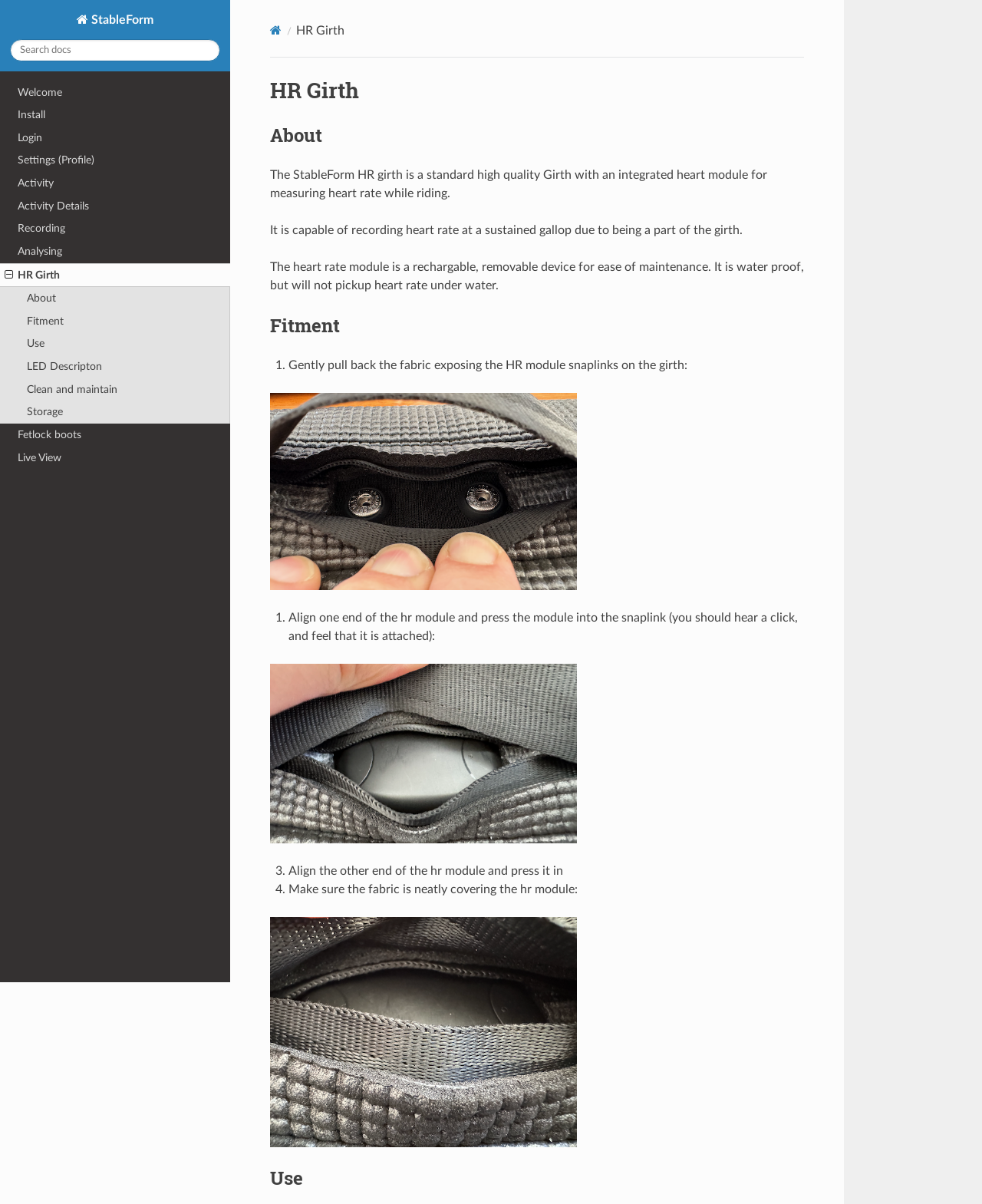Determine the bounding box coordinates for the region that must be clicked to execute the following instruction: "Read about Use of HR Girth".

[0.275, 0.968, 0.819, 0.989]